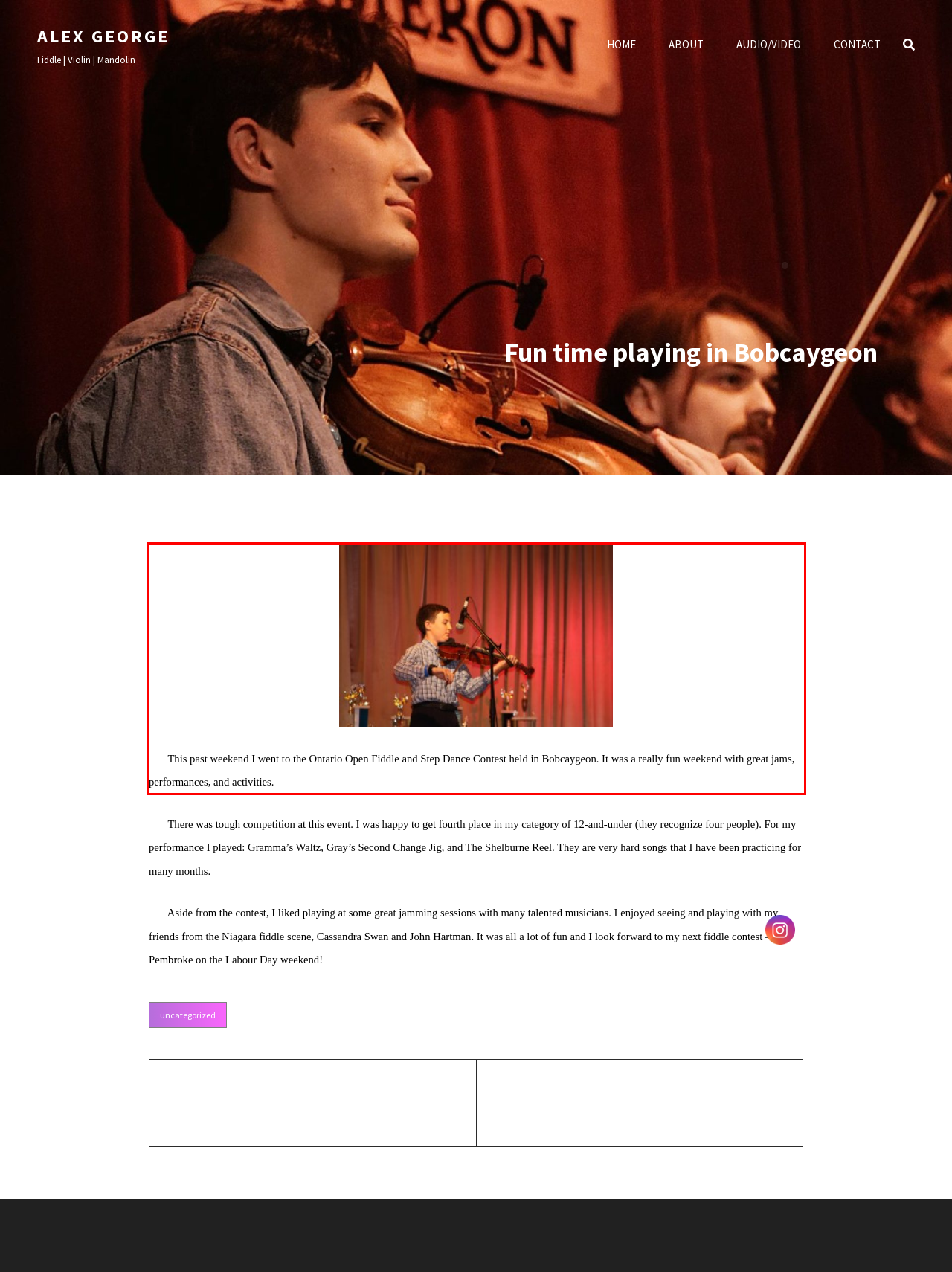From the given screenshot of a webpage, identify the red bounding box and extract the text content within it.

This past weekend I went to the Ontario Open Fiddle and Step Dance Contest held in Bobcaygeon. It was a really fun weekend with great jams, performances, and activities.